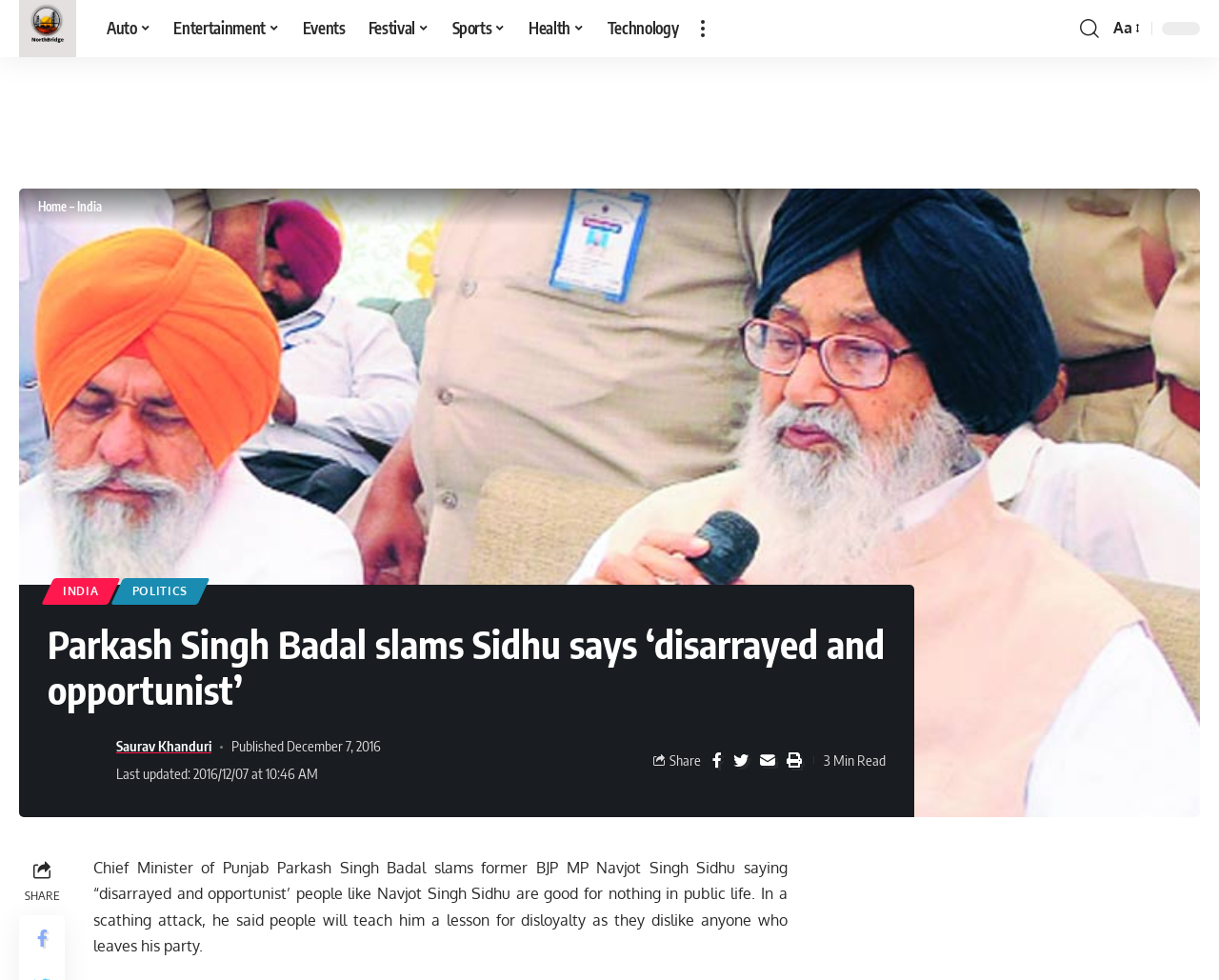Give a detailed overview of the webpage's appearance and contents.

The webpage appears to be a news article page. At the top, there is a logo of "NorthBridge Times" with a link to the main page. Below the logo, there is a main navigation menu with links to various categories such as "Auto", "Entertainment", "Events", "Festival", "Sports", "Health", and "Technology".

On the left side, there is a breadcrumbs navigation menu showing the path "Home" -> "India". Below the breadcrumbs, there is a large image related to the article, which is about Chief Minister of Punjab Parkash Singh Badal slamming former BJP MP Navjot Singh Sidhu.

The article title "Parkash Singh Badal slams Sidhu says 'disarrayed and opportunist’" is displayed prominently in the middle of the page. Below the title, there are links to related categories "INDIA" and "POLITICS". The article author "Saurav Khanduri" is mentioned with a link to their profile, accompanied by a small image.

The article content is divided into paragraphs, with the main text describing the incident where Parkash Singh Badal criticized Navjot Singh Sidhu. The article also includes the publication date "December 7, 2016" and the last updated time "10:46 AM". There are social media sharing links and a "Share" button at the bottom of the article.

At the very bottom of the page, there is a "SHARE" button and social media sharing links again.